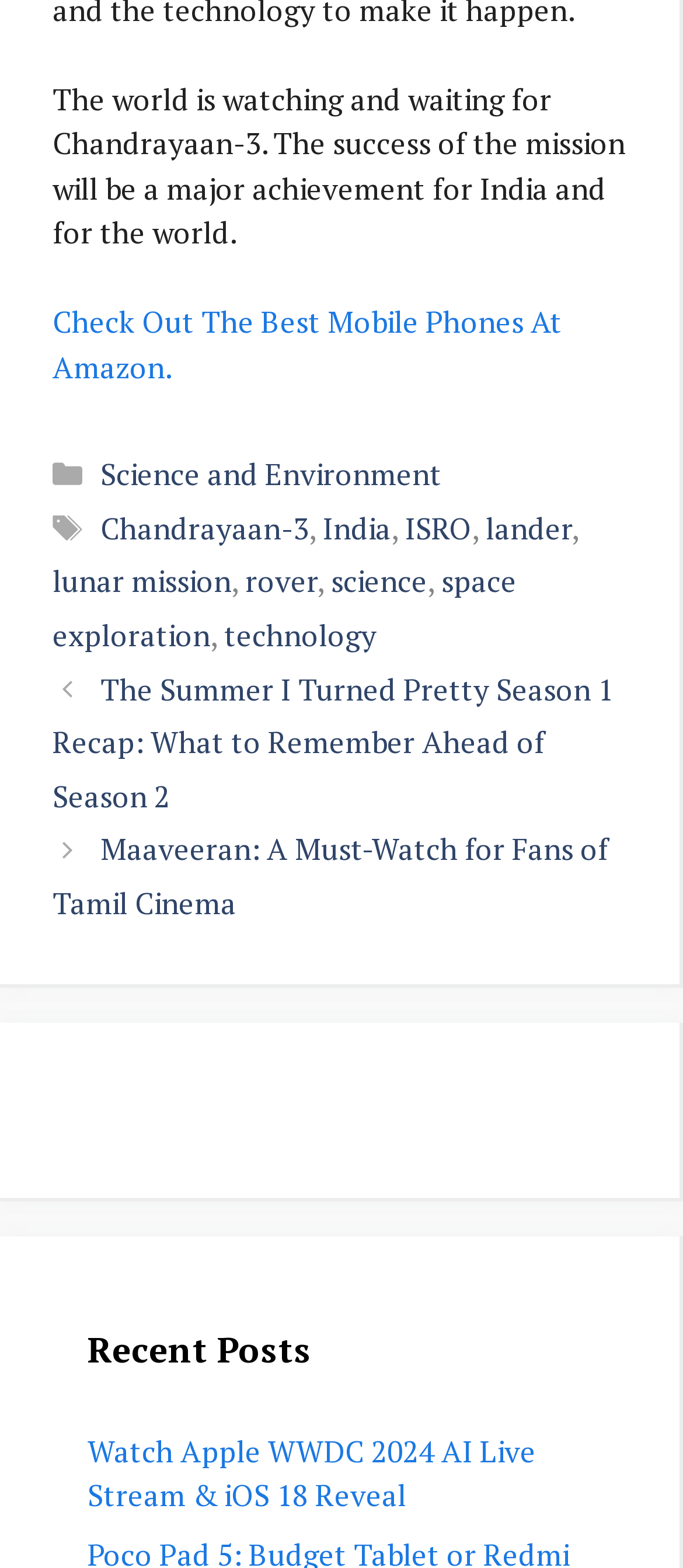Please pinpoint the bounding box coordinates for the region I should click to adhere to this instruction: "Click on the 'food triggers allergies' link".

None